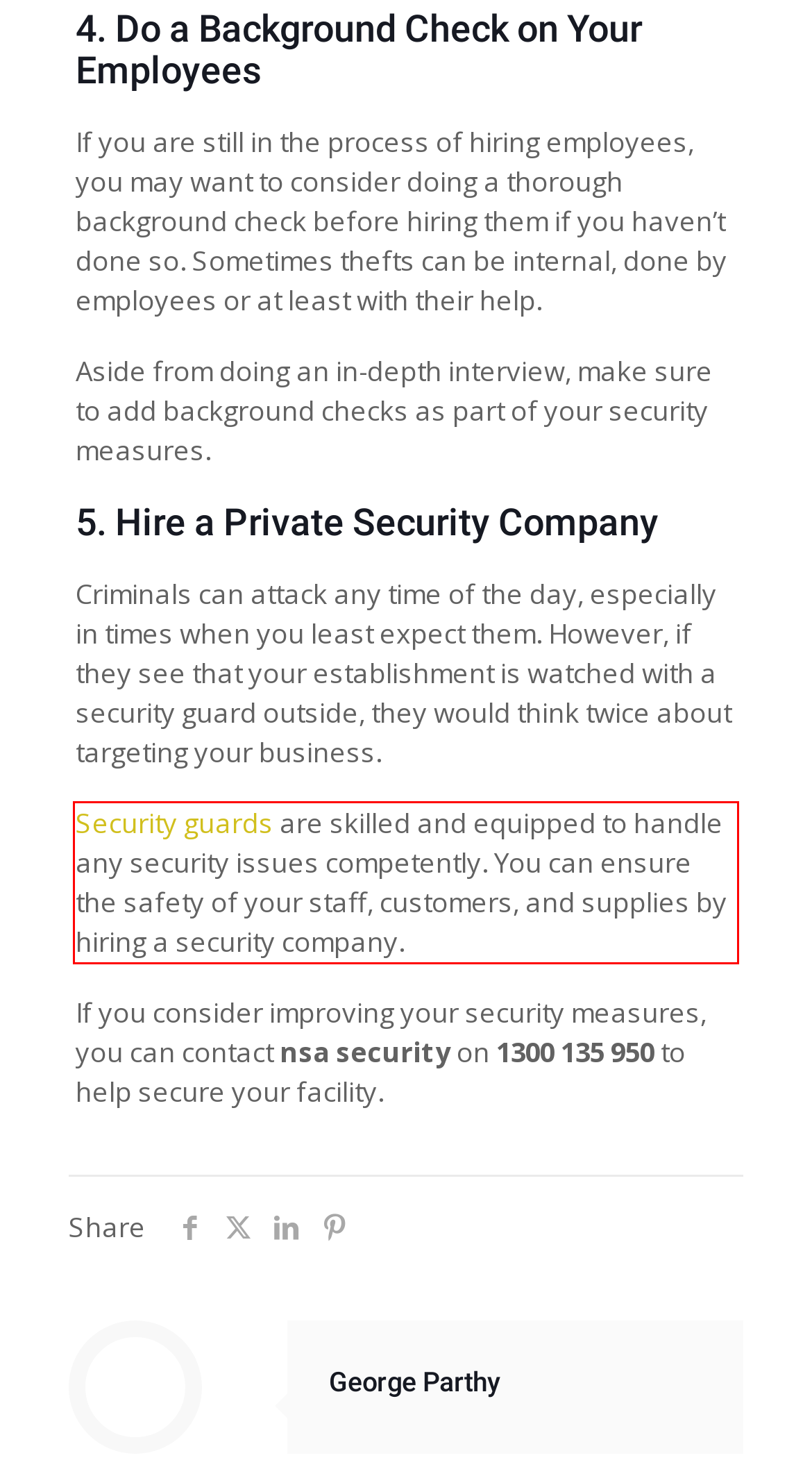Examine the webpage screenshot and use OCR to obtain the text inside the red bounding box.

Security guards are skilled and equipped to handle any security issues competently. You can ensure the safety of your staff, customers, and supplies by hiring a security company.